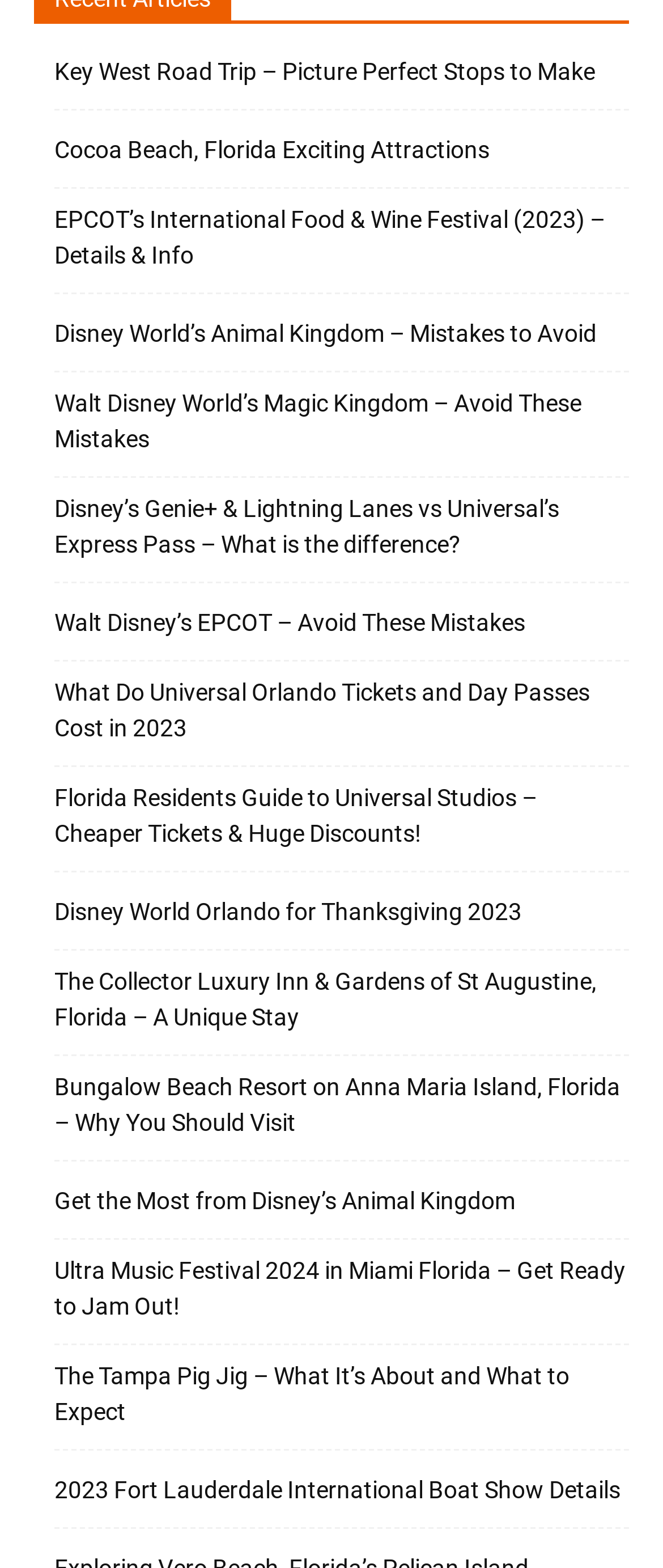Determine the bounding box coordinates of the element's region needed to click to follow the instruction: "Get information about Walt Disney World’s Magic Kingdom". Provide these coordinates as four float numbers between 0 and 1, formatted as [left, top, right, bottom].

[0.082, 0.246, 0.949, 0.292]